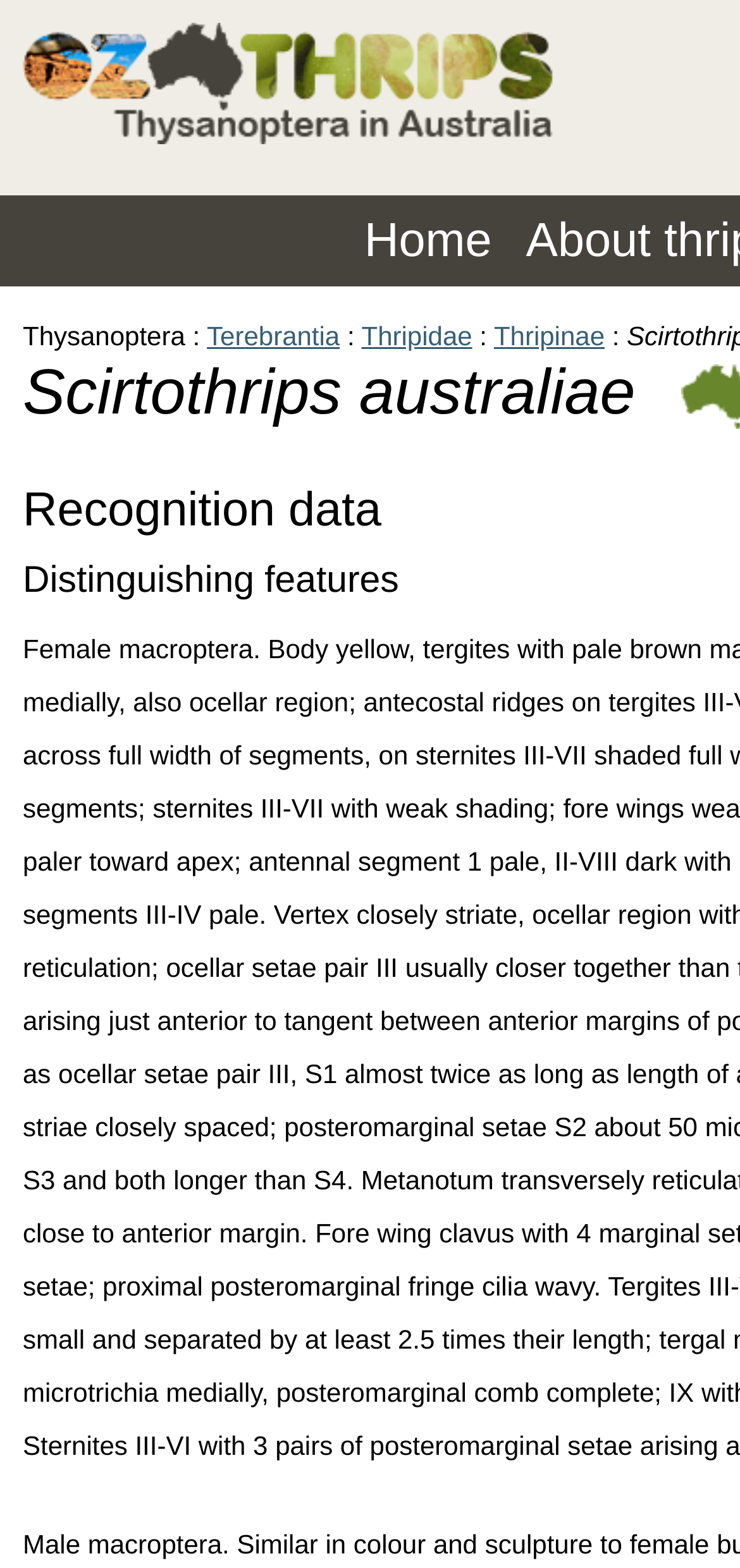Mark the bounding box of the element that matches the following description: "Home".

[0.469, 0.124, 0.688, 0.183]